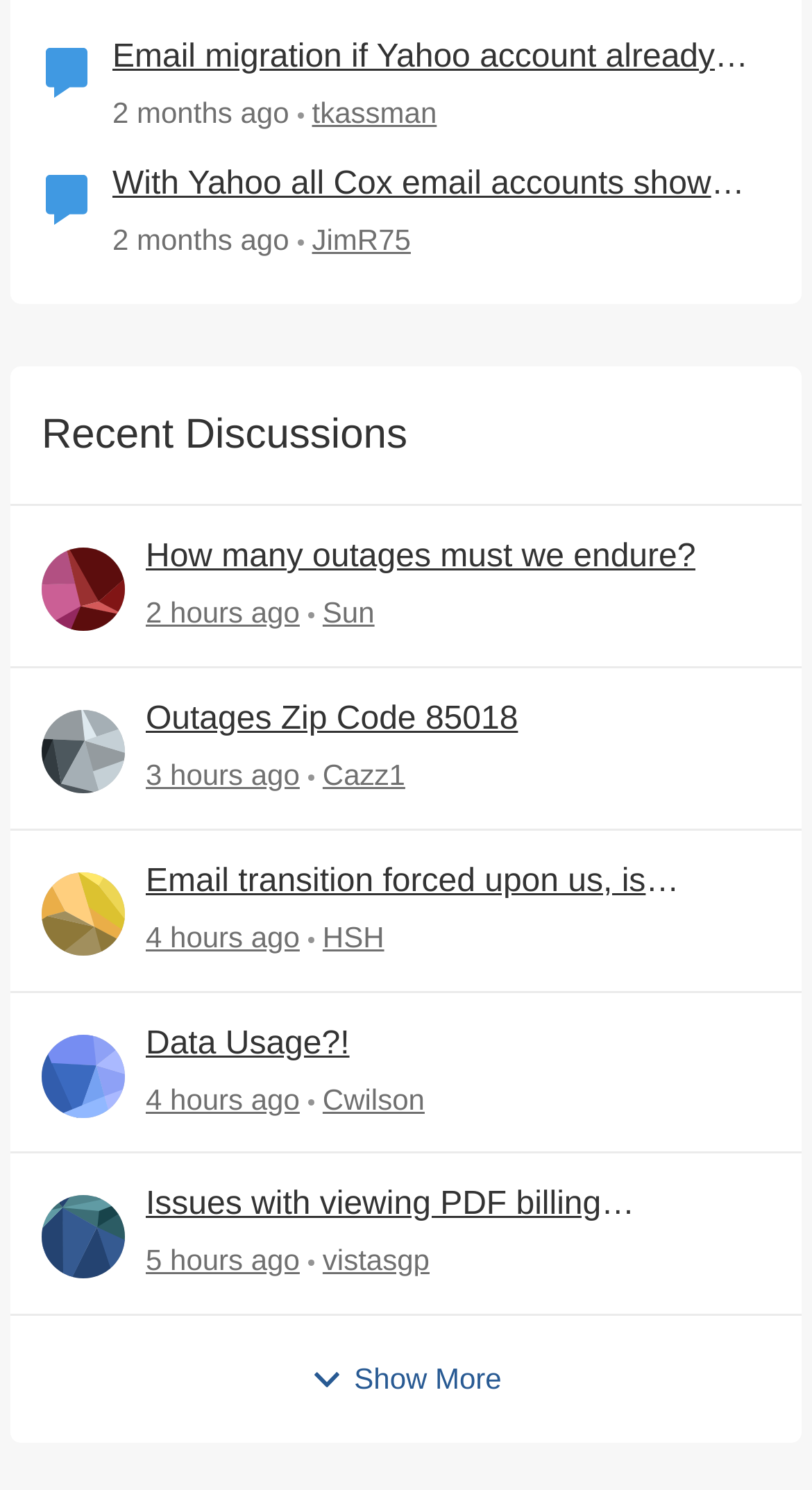Identify and provide the bounding box coordinates of the UI element described: "Outages Zip Code 85018". The coordinates should be formatted as [left, top, right, bottom], with each number being a float between 0 and 1.

[0.179, 0.469, 0.638, 0.499]